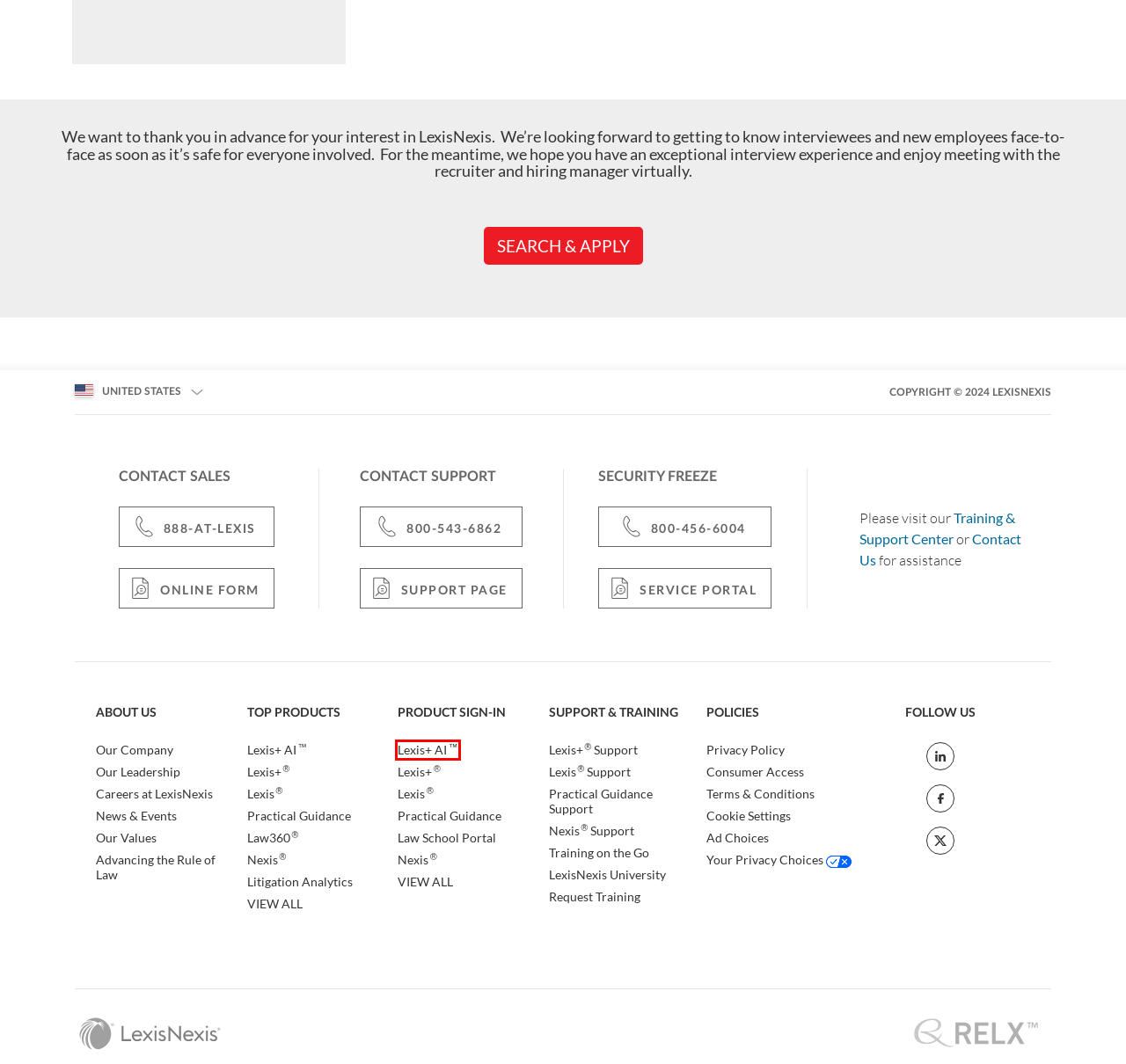You have a screenshot of a webpage where a red bounding box highlights a specific UI element. Identify the description that best matches the resulting webpage after the highlighted element is clicked. The choices are:
A. LexisNexis® Training on the Go
B. Nexis® - Sign In | LexisNexis
C. Global Nexis Solutions | LexisNexis International
D. RELX - Information-based analytics and decision tools
E. Legal & Professional Solutions, Products, Technology & Services | LexisNexis
F. Lexis+ AI™ - Sign In | LexisNexis
G. LexisNexis | Data & informatieoplossingen
H. Contact LexisNexis® Sales | 1-888-285-3947

F